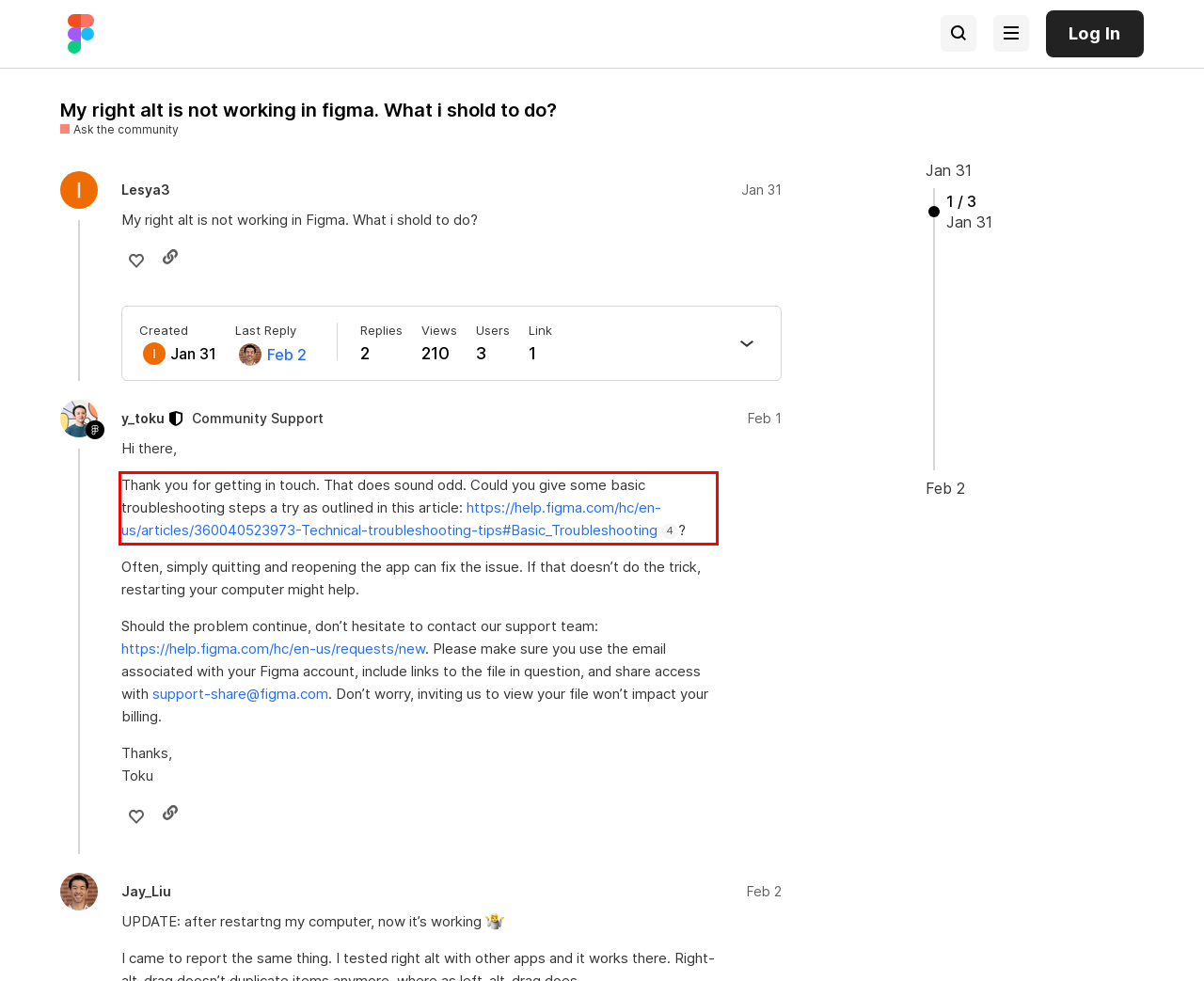Analyze the red bounding box in the provided webpage screenshot and generate the text content contained within.

Thank you for getting in touch. That does sound odd. Could you give some basic troubleshooting steps a try as outlined in this article: https://help.figma.com/hc/en-us/articles/360040523973-Technical-troubleshooting-tips#Basic_Troubleshooting 4?